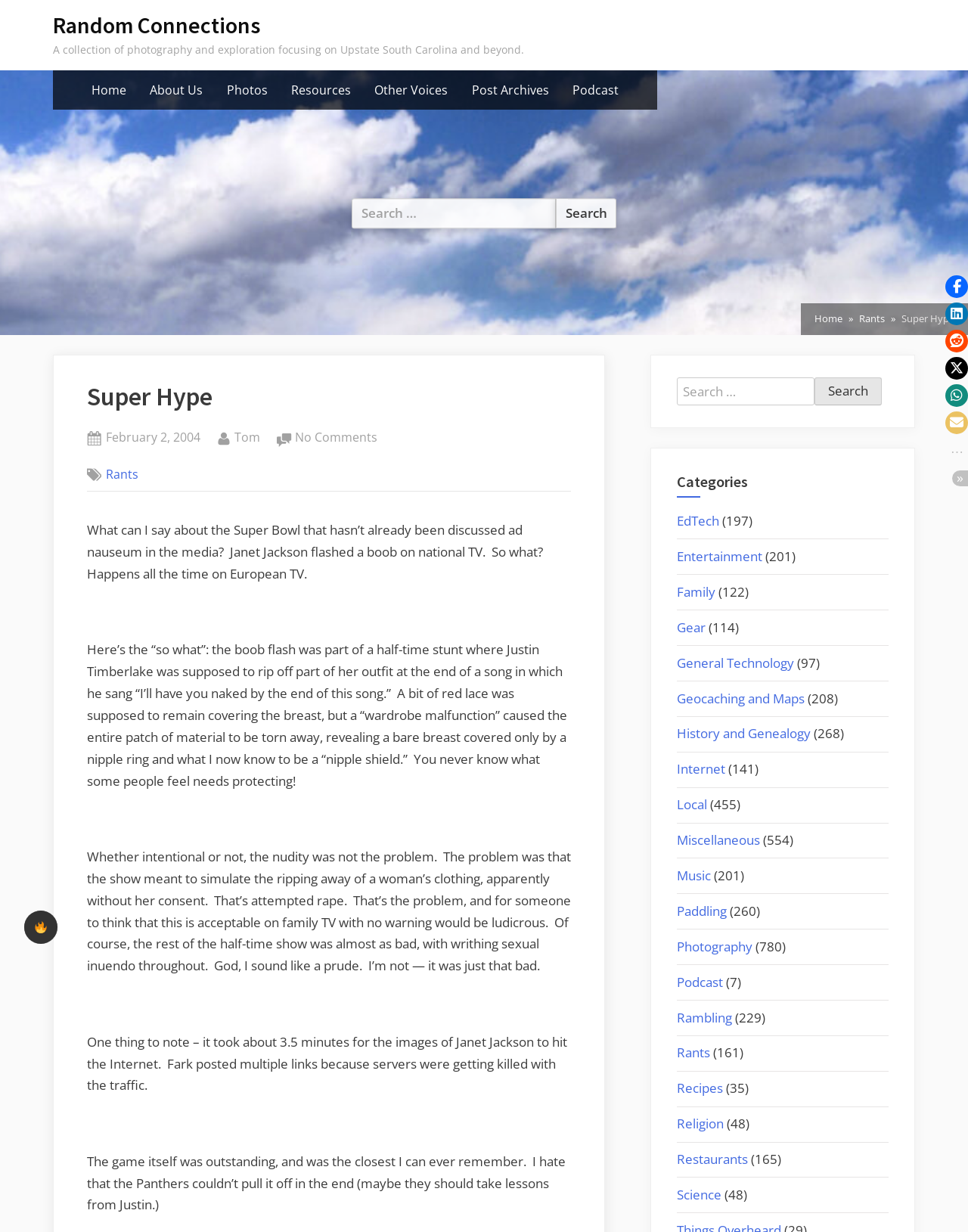Please specify the bounding box coordinates for the clickable region that will help you carry out the instruction: "Toggle dark mode".

[0.025, 0.739, 0.059, 0.766]